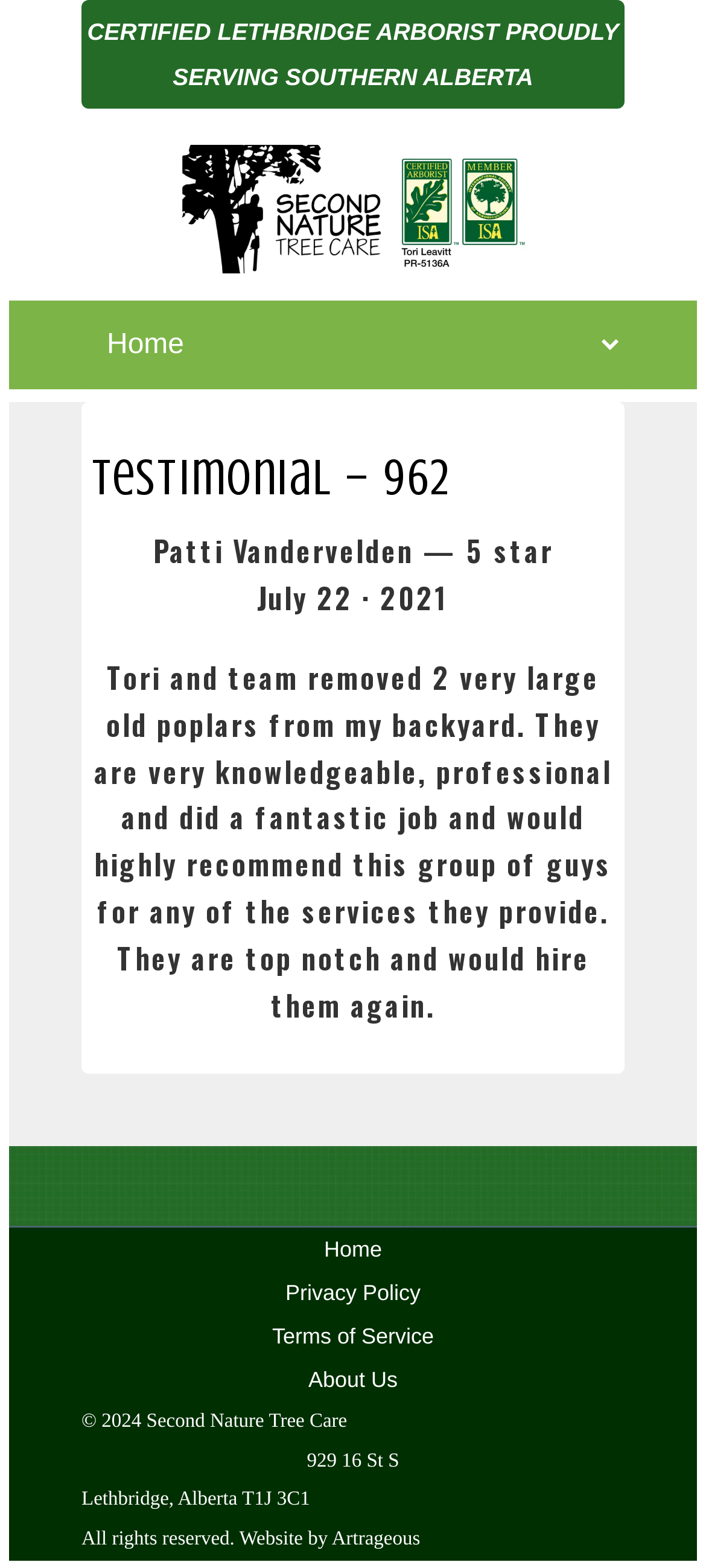Determine the coordinates of the bounding box that should be clicked to complete the instruction: "Learn more about the company". The coordinates should be represented by four float numbers between 0 and 1: [left, top, right, bottom].

[0.115, 0.866, 0.885, 0.894]